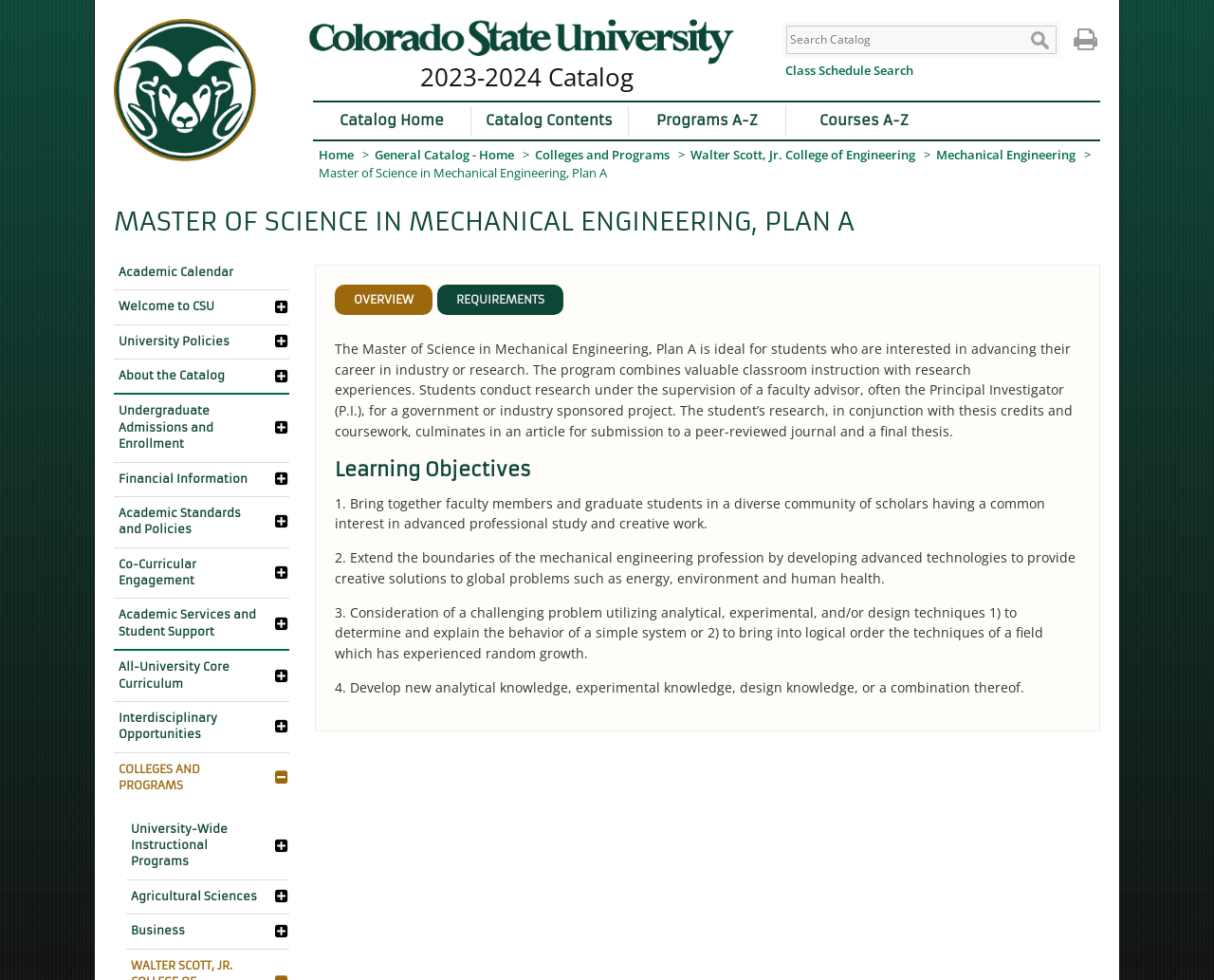What is the purpose of the program?
Please utilize the information in the image to give a detailed response to the question.

The purpose of the program can be inferred from the static text 'The Master of Science in Mechanical Engineering, Plan A is ideal for students who are interested in advancing their career in industry or research.' which suggests that the program is designed to help students advance their career in industry or research.